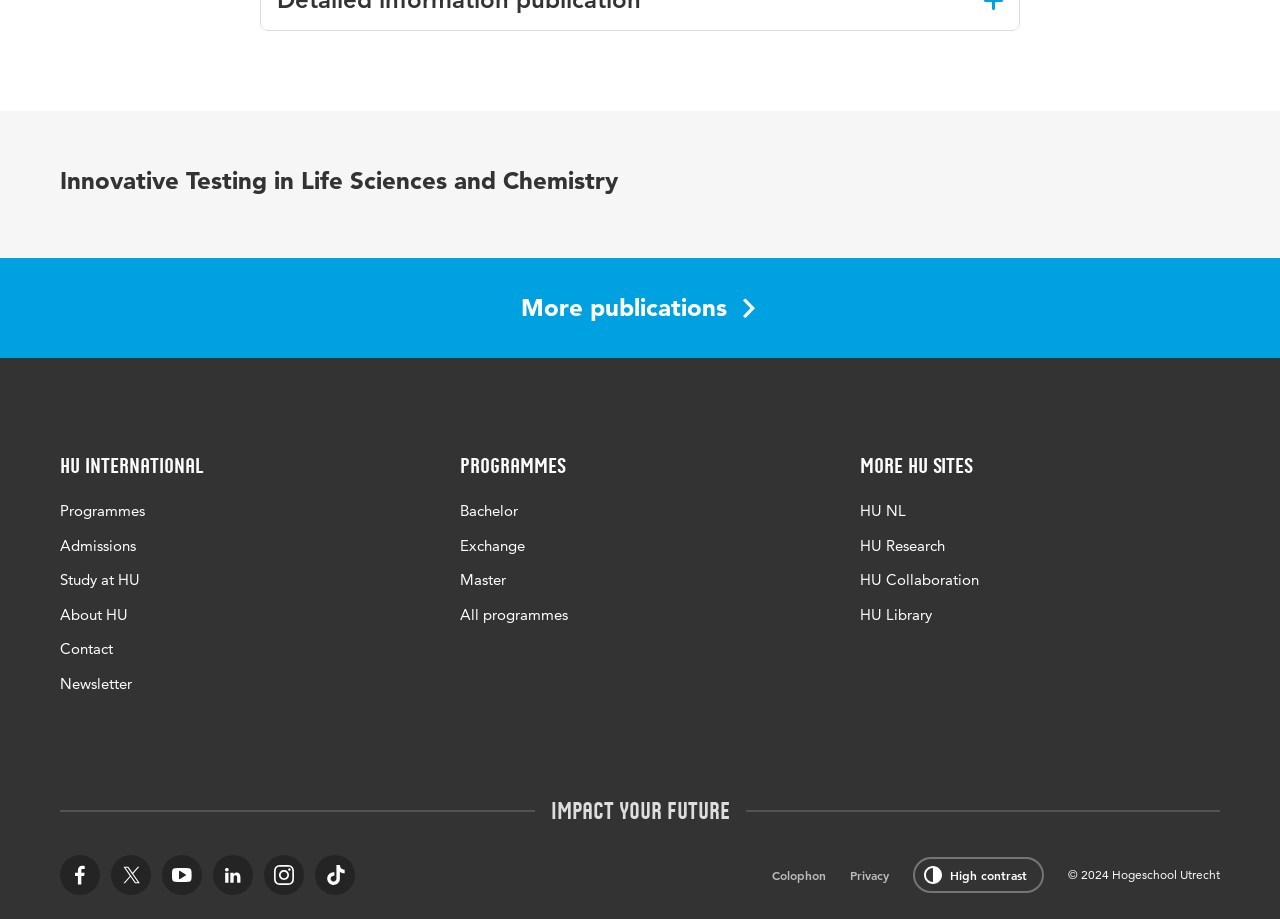Please locate the clickable area by providing the bounding box coordinates to follow this instruction: "View programmes".

[0.359, 0.477, 0.641, 0.538]